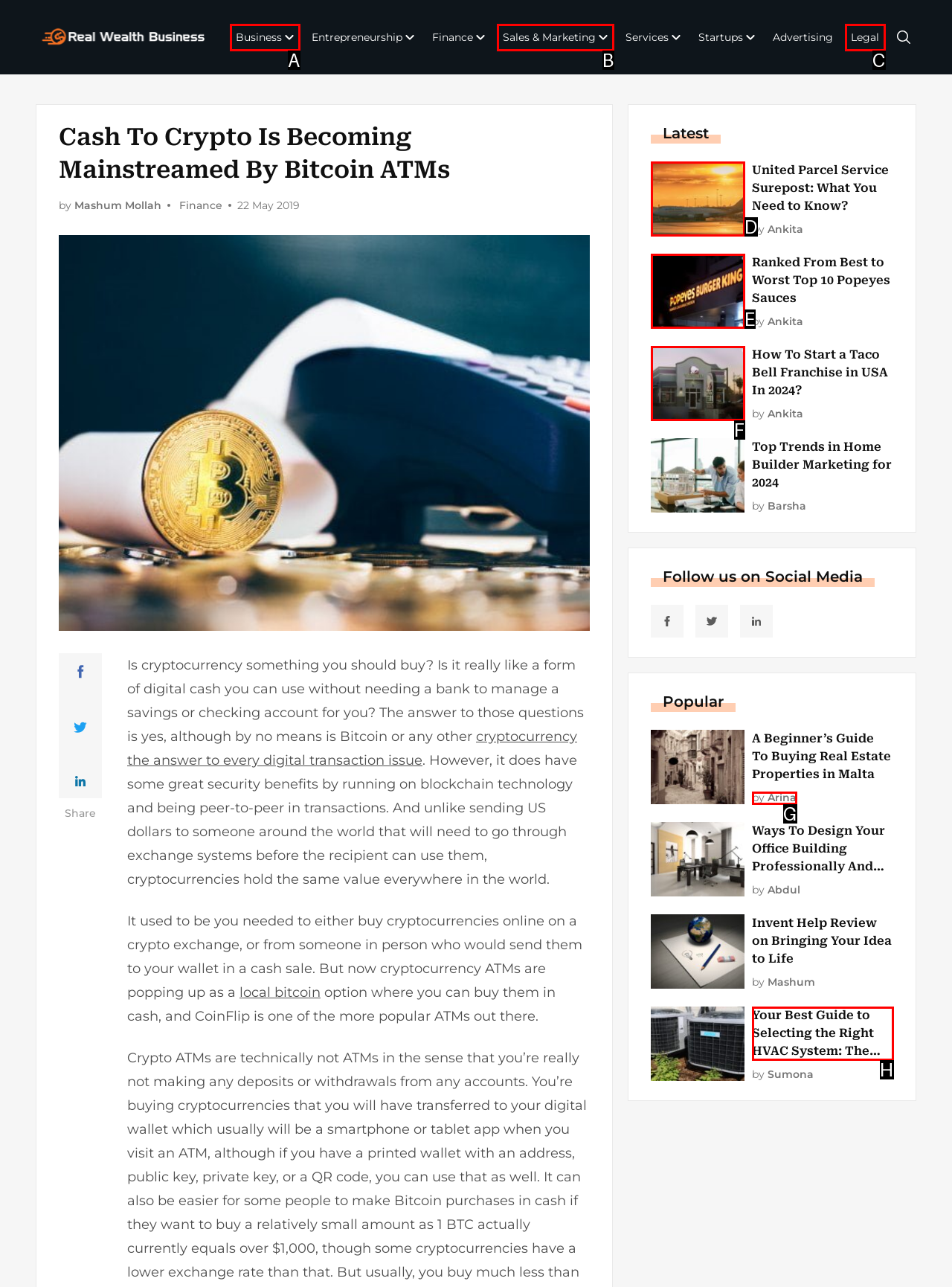Identify the HTML element that matches the description: Sales & Marketing. Provide the letter of the correct option from the choices.

B